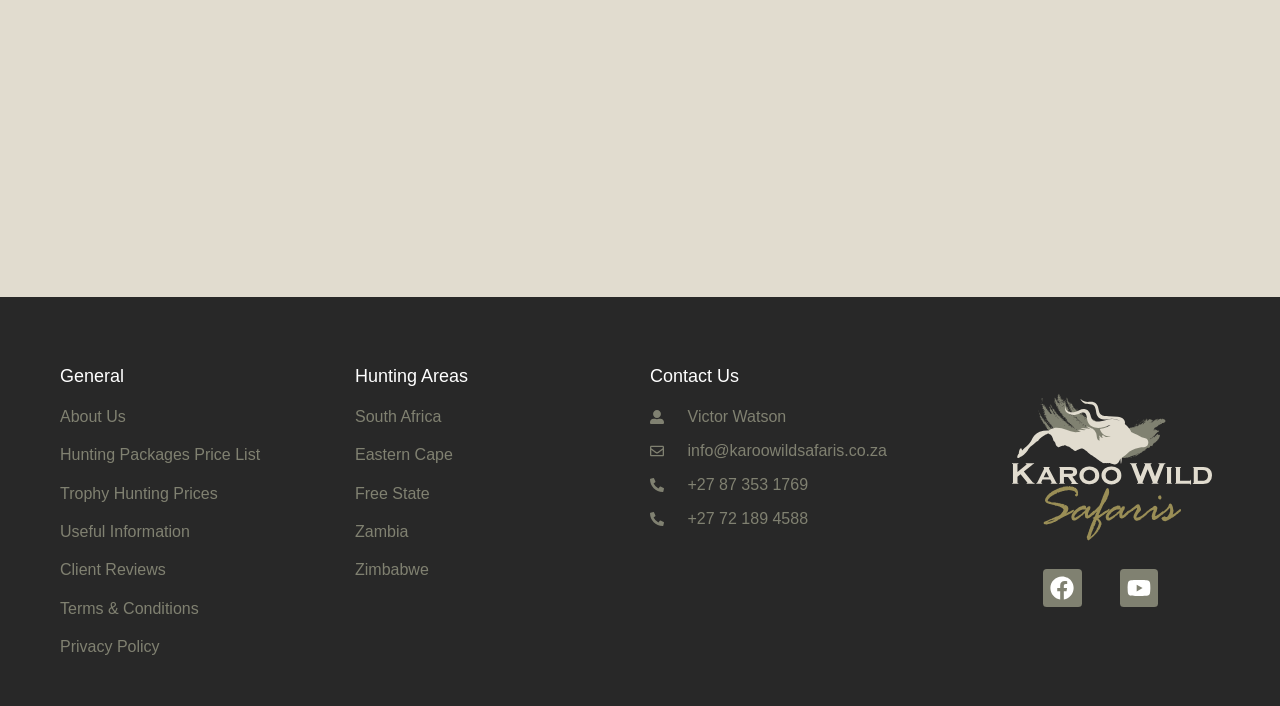Determine the bounding box coordinates for the area that needs to be clicked to fulfill this task: "Click on About Us". The coordinates must be given as four float numbers between 0 and 1, i.e., [left, top, right, bottom].

[0.047, 0.578, 0.098, 0.602]